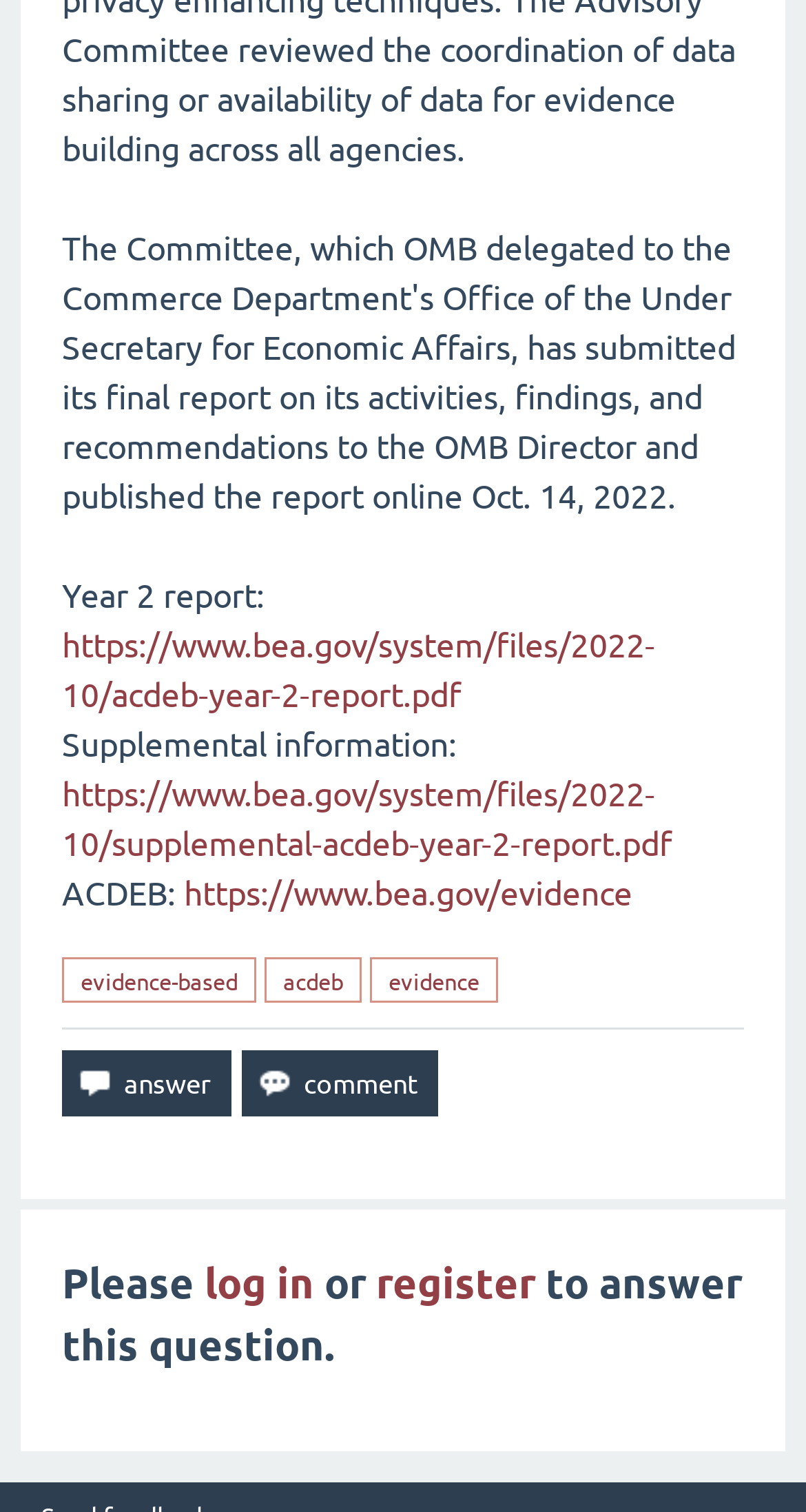Kindly determine the bounding box coordinates for the clickable area to achieve the given instruction: "Log in to answer the question".

[0.254, 0.831, 0.39, 0.866]